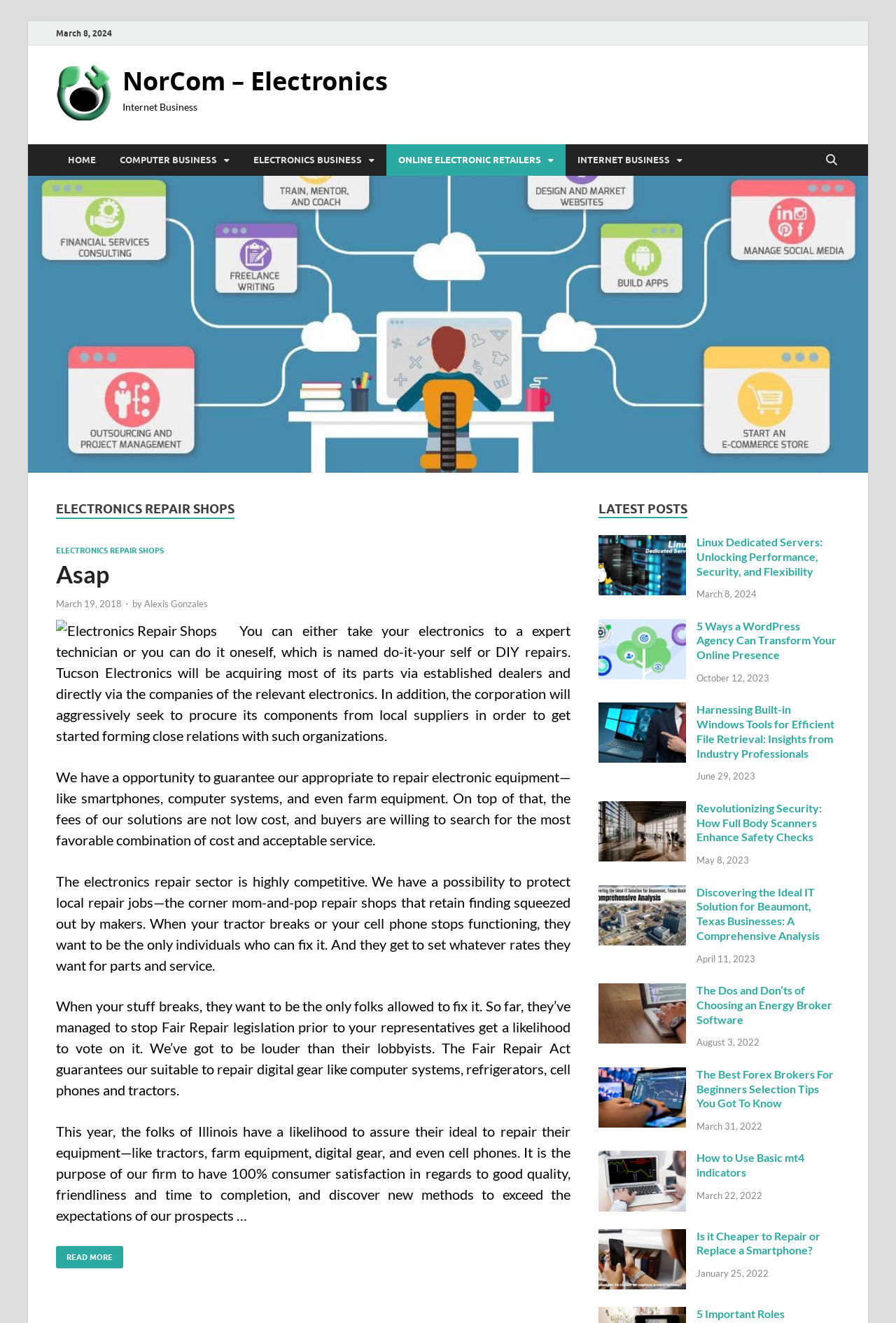Explain the webpage's layout and main content in detail.

The webpage is about Electronics Repair Shops, specifically NorCom - Electronics. At the top, there is a date "March 8, 2024" and a link to the company's name. Below that, there is a navigation menu with links to "HOME", "COMPUTER BUSINESS", "ELECTRONICS BUSINESS", "ONLINE ELECTRONIC RETAILERS", and "INTERNET BUSINESS".

The main content of the page is divided into two sections. The left section has a heading "ELECTRONICS REPAIR SHOPS" and an article about the importance of protecting the right to repair electronic equipment. The article discusses the competitive nature of the electronics repair industry and the need for fair repair legislation. There are several paragraphs of text, with links to "Asap" and "Alexis Gonzales" scattered throughout.

Below the article, there is an image related to electronics repair shops. The right section of the page has a heading "LATEST POSTS" and lists several articles with links and images. Each article has a title, a brief summary, and a date. The articles are about various topics, including Linux dedicated servers, WordPress agencies, file retrieval, security, and IT solutions.

There are a total of 9 articles listed, each with a link, an image, and a date. The dates range from March 8, 2024, to March 22, 2022. The articles are arranged in a vertical list, with the most recent article at the top.